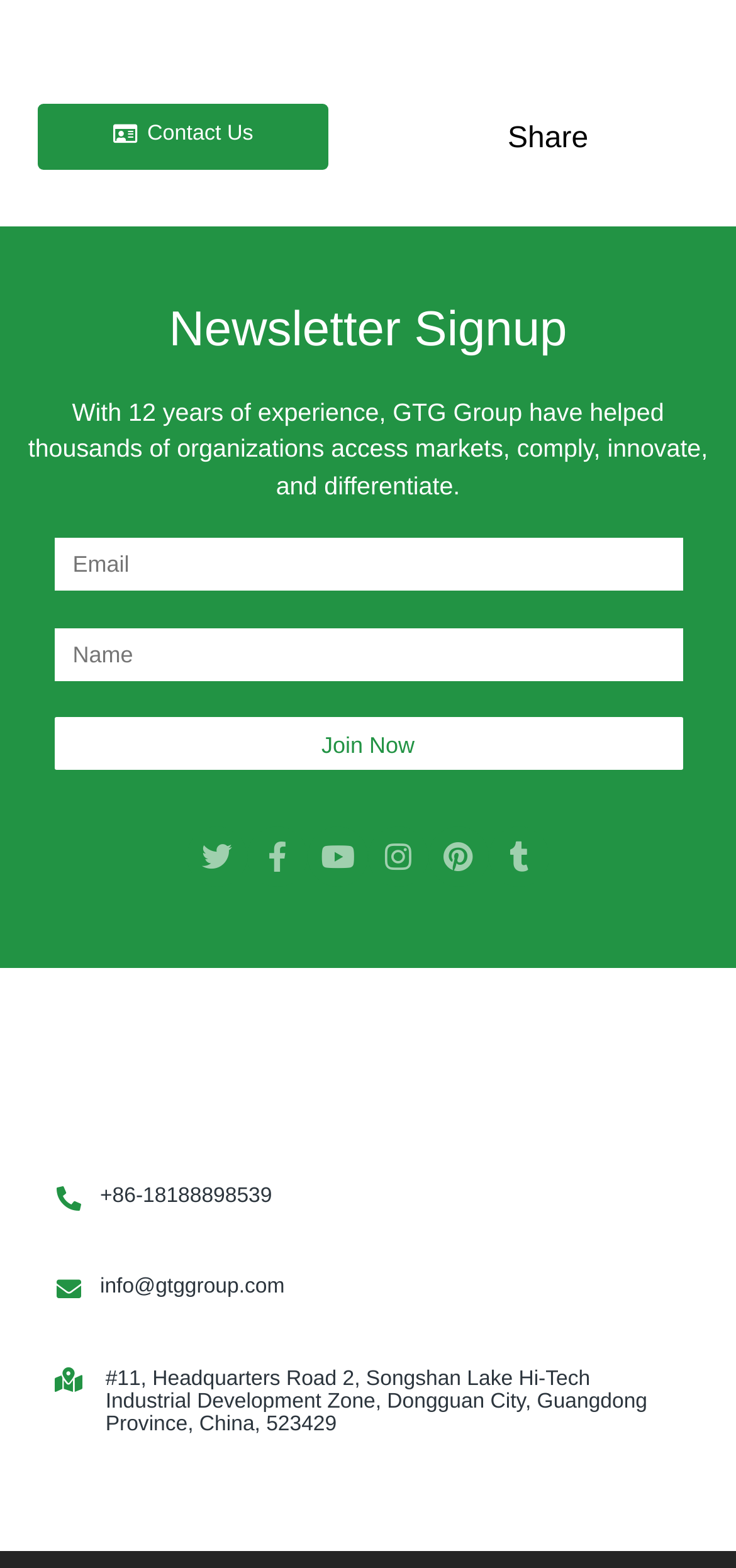Pinpoint the bounding box coordinates of the area that should be clicked to complete the following instruction: "Visit the GTG Group website". The coordinates must be given as four float numbers between 0 and 1, i.e., [left, top, right, bottom].

[0.077, 0.665, 0.669, 0.725]